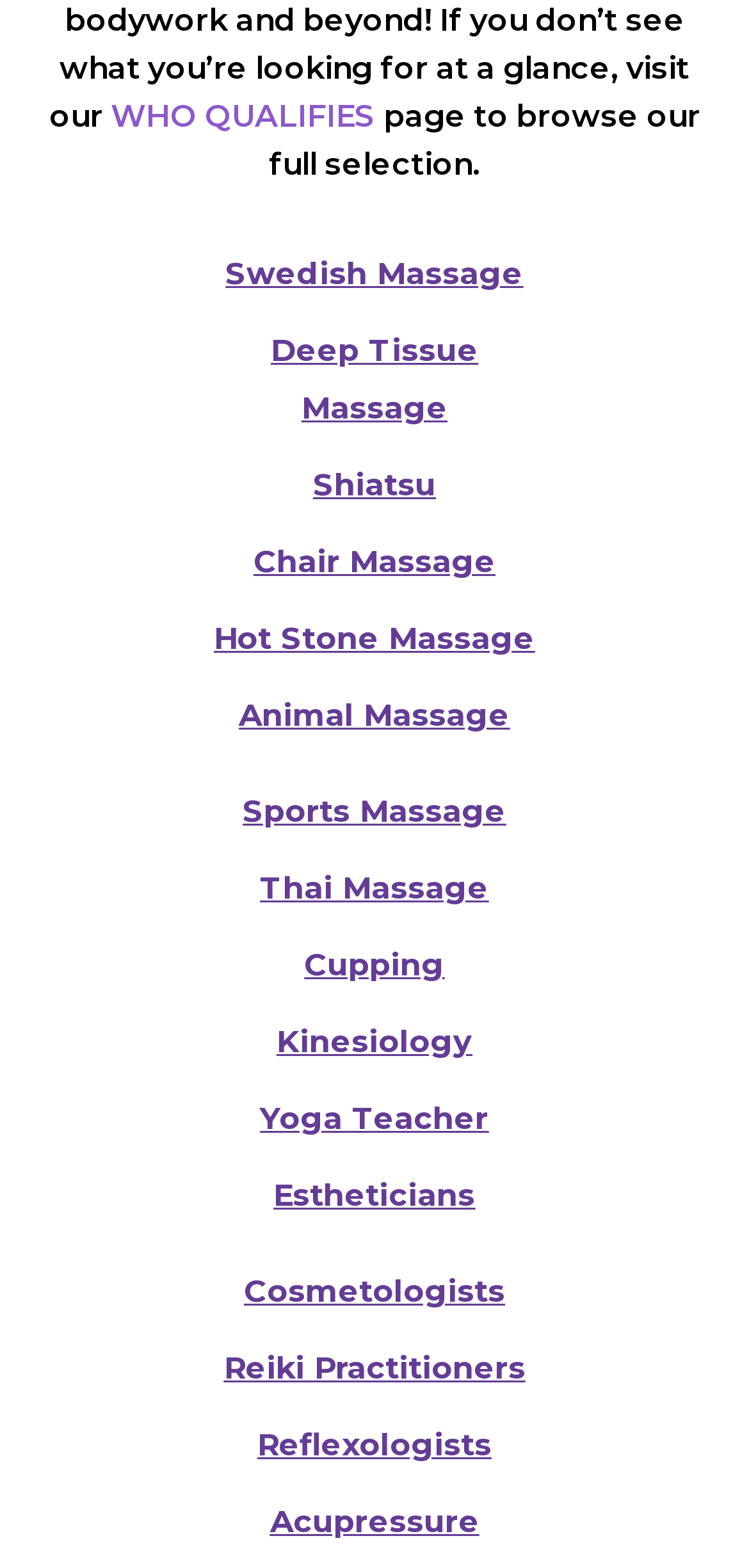What is the purpose of the webpage?
Refer to the screenshot and deliver a thorough answer to the question presented.

The StaticText element 'page to browse our full selection.' suggests that the webpage is intended for users to browse through a list of options, which in this case are various types of massage and practitioners.